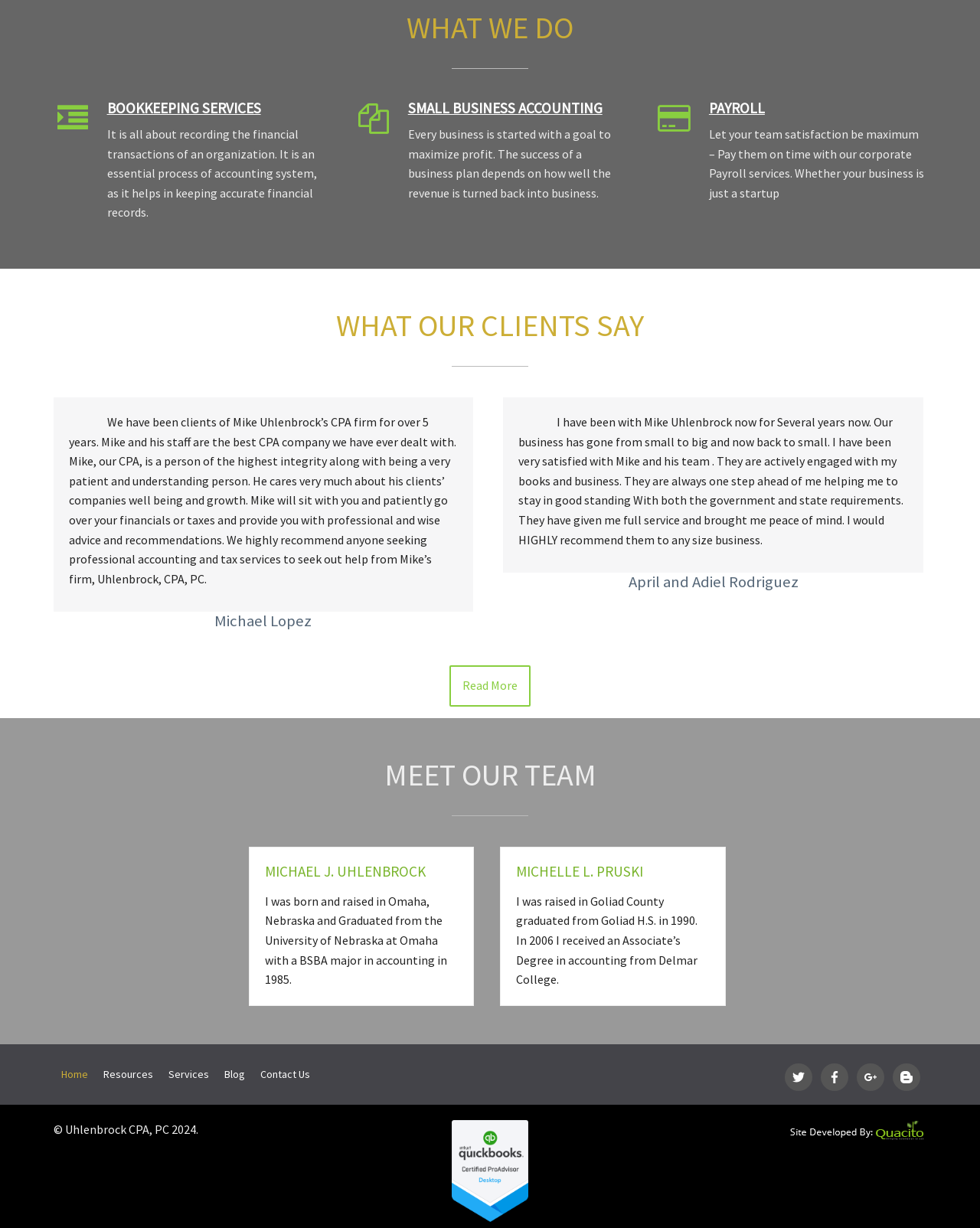Reply to the question below using a single word or brief phrase:
What do clients say about Mike Uhlenbrock's CPA firm?

They are satisfied